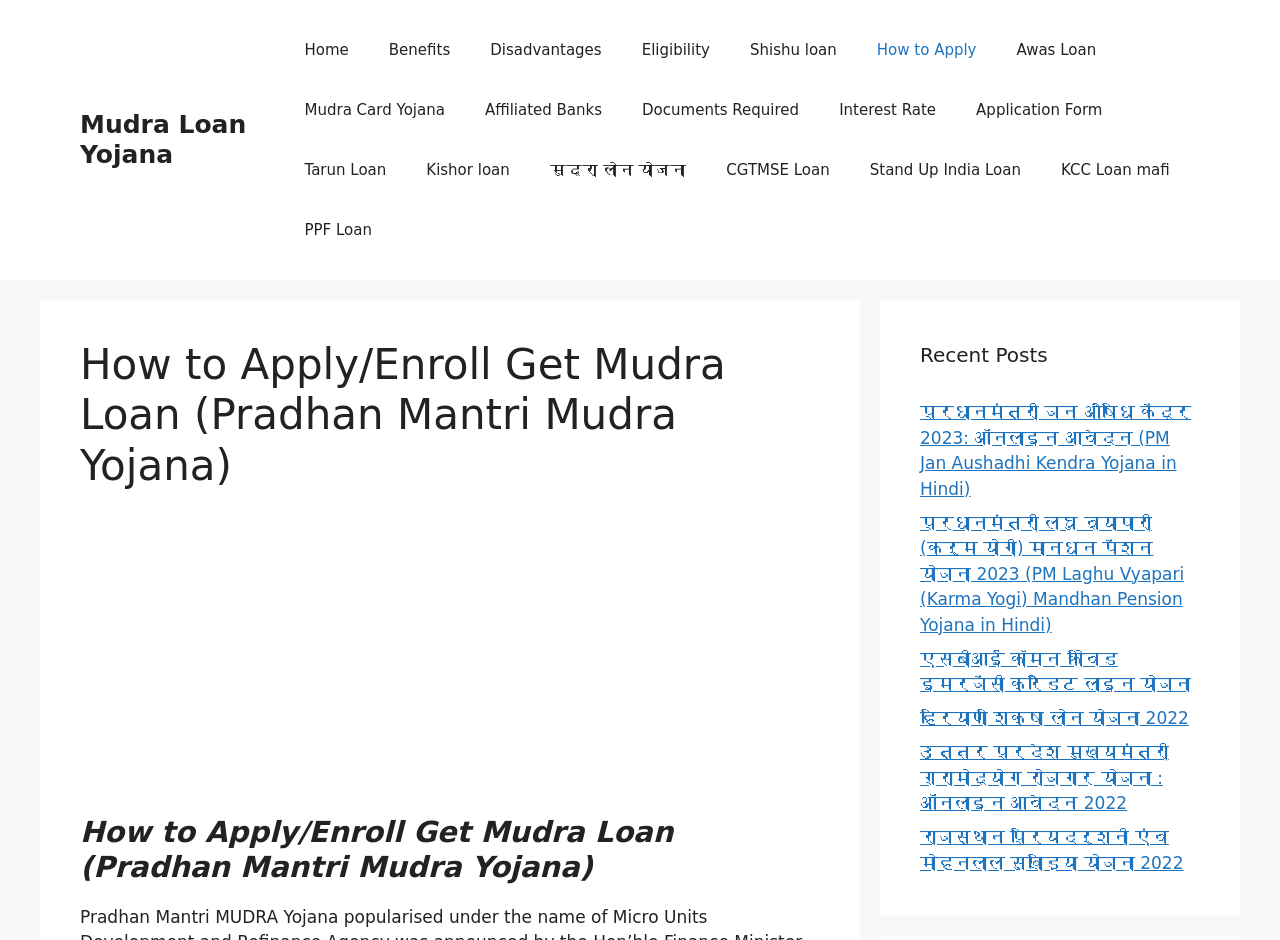Specify the bounding box coordinates for the region that must be clicked to perform the given instruction: "Open the search function".

None